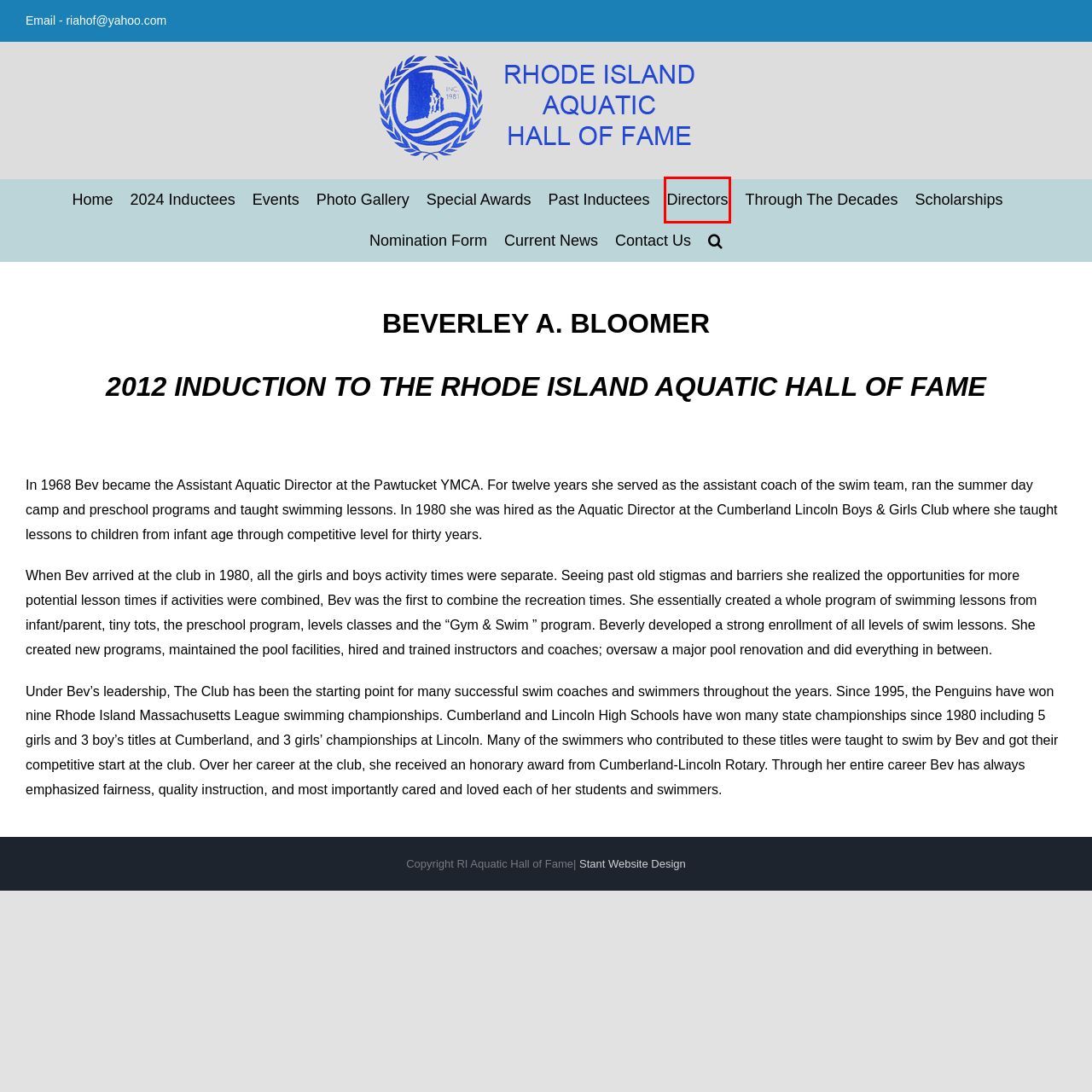Analyze the screenshot of a webpage that features a red rectangle bounding box. Pick the webpage description that best matches the new webpage you would see after clicking on the element within the red bounding box. Here are the candidates:
A. Events – Rhode Island Aquatic Hall of Fame
B. Board of Directors – Rhode Island Aquatic Hall of Fame
C. Through The Decades – Rhode Island Aquatic Hall of Fame
D. Past Inductees – Rhode Island Aquatic Hall of Fame
E. Special Awards – Rhode Island Aquatic Hall of Fame
F. Scholarships – Rhode Island Aquatic Hall of Fame
G. 2023 RI Aquatic Hall of Fame Inductees – Rhode Island Aquatic Hall of Fame
H. Nomination Form – Rhode Island Aquatic Hall of Fame

B